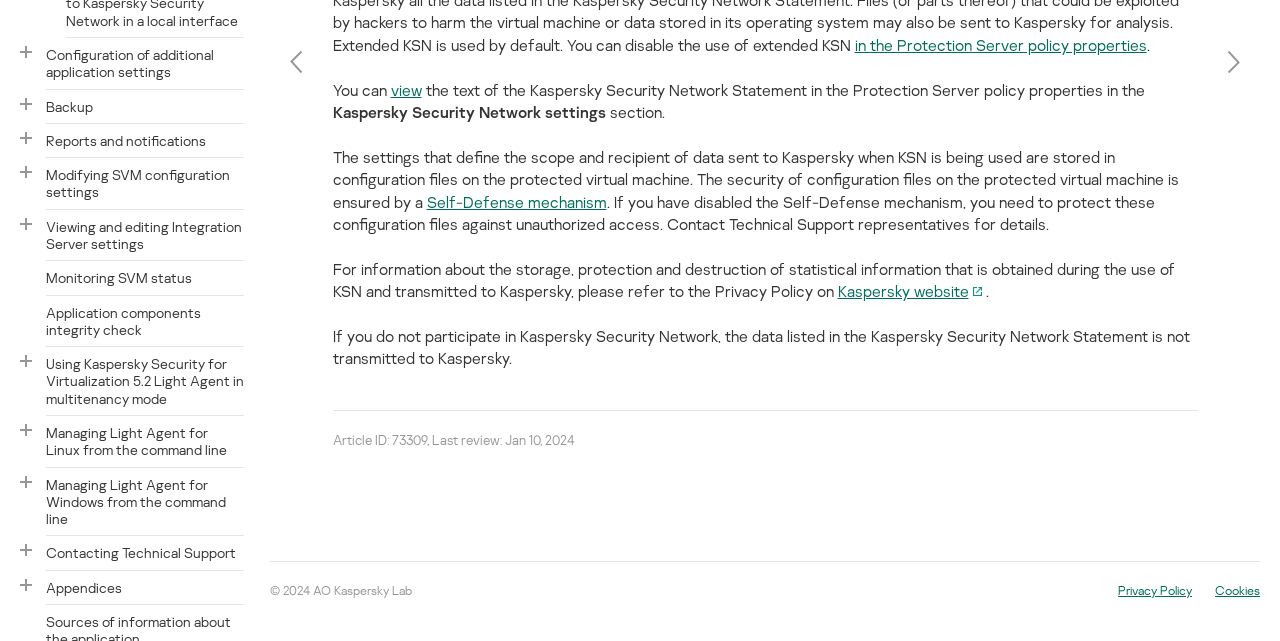Provide the bounding box coordinates of the HTML element described by the text: "Kaspersky website". The coordinates should be in the format [left, top, right, bottom] with values between 0 and 1.

[0.654, 0.439, 0.77, 0.47]